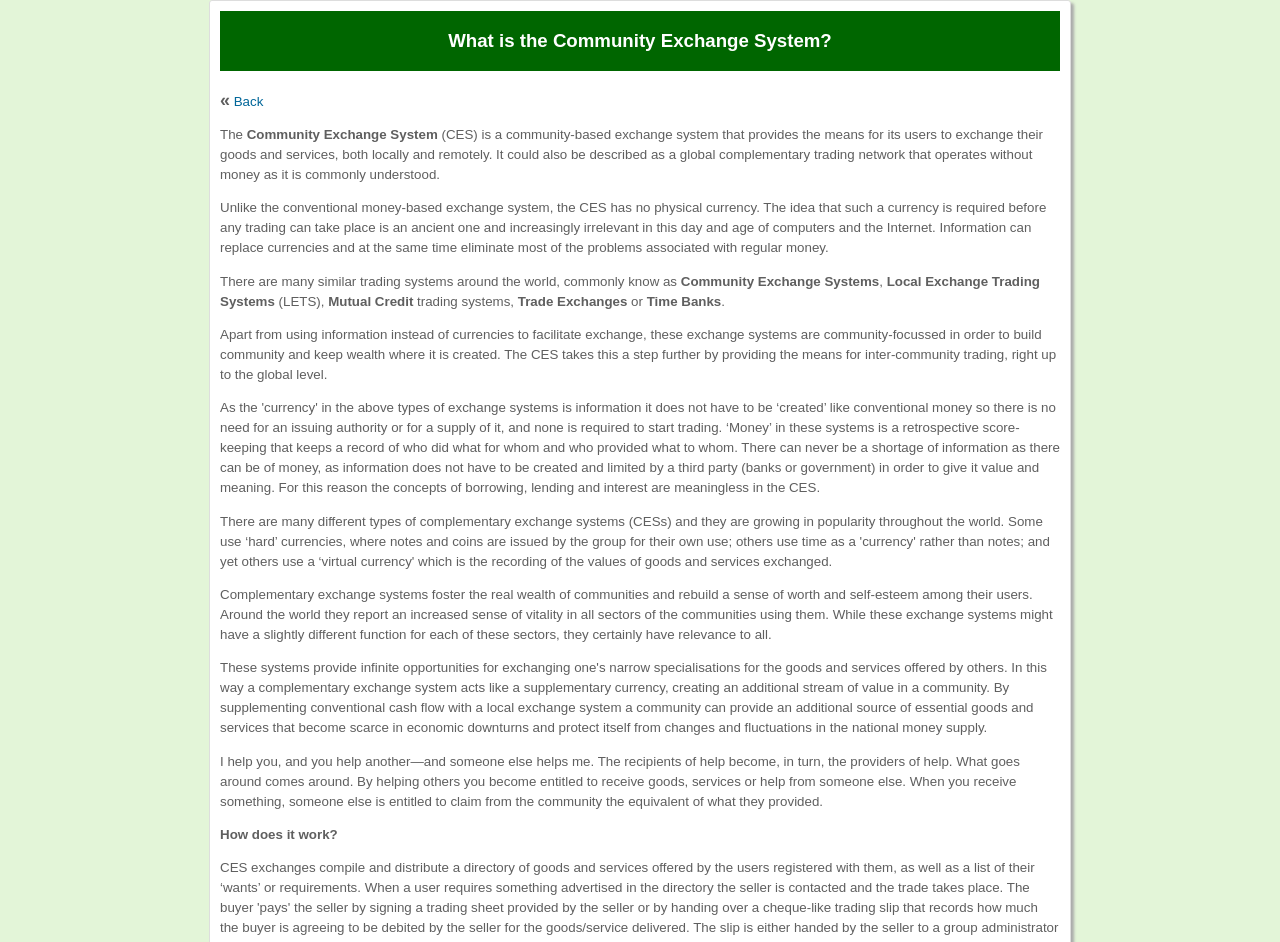Determine the bounding box coordinates (top-left x, top-left y, bottom-right x, bottom-right y) of the UI element described in the following text: Back

[0.183, 0.099, 0.206, 0.115]